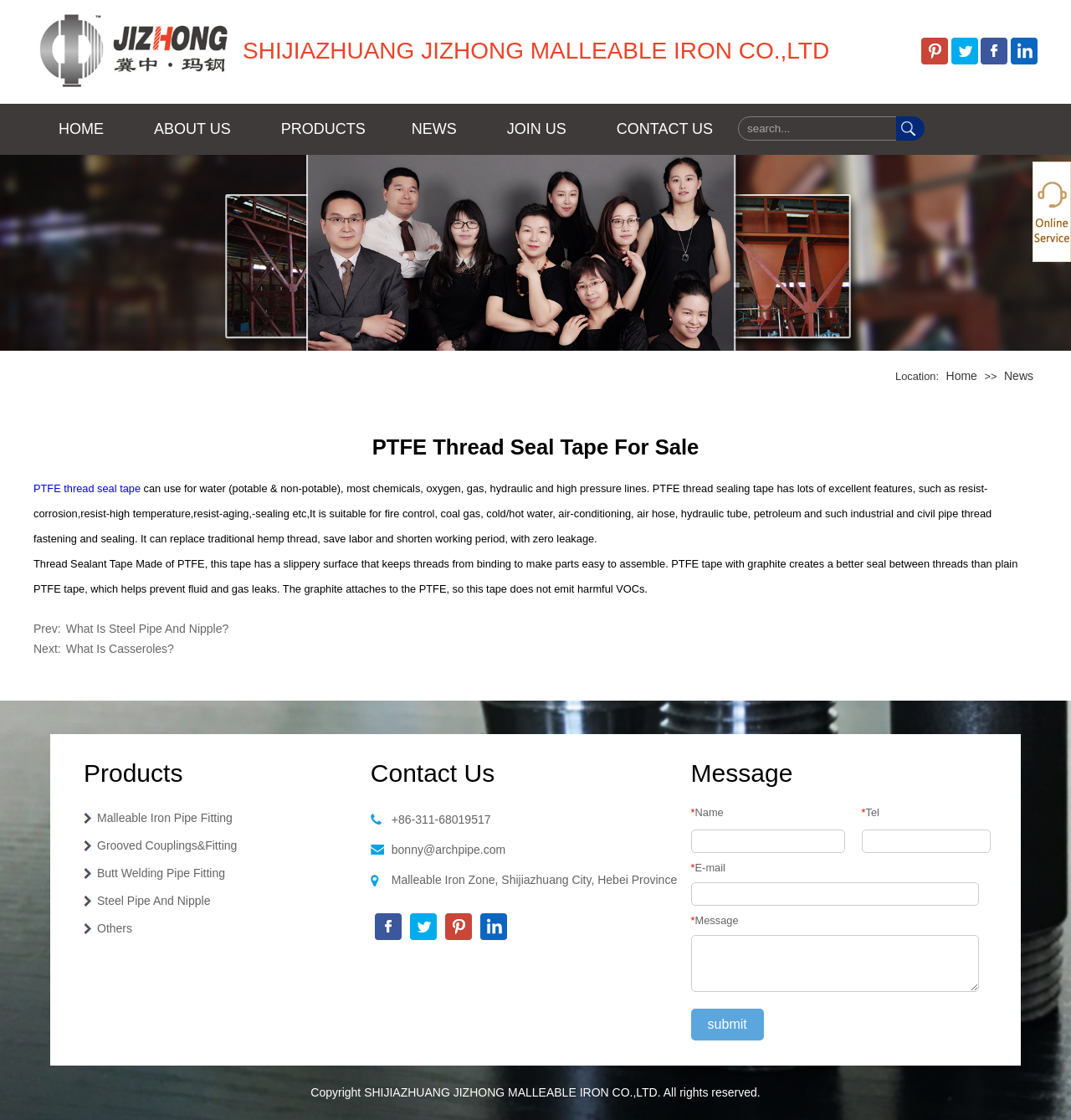Answer this question using a single word or a brief phrase:
What is the topic of the current page?

PTFE Thread Seal Tape